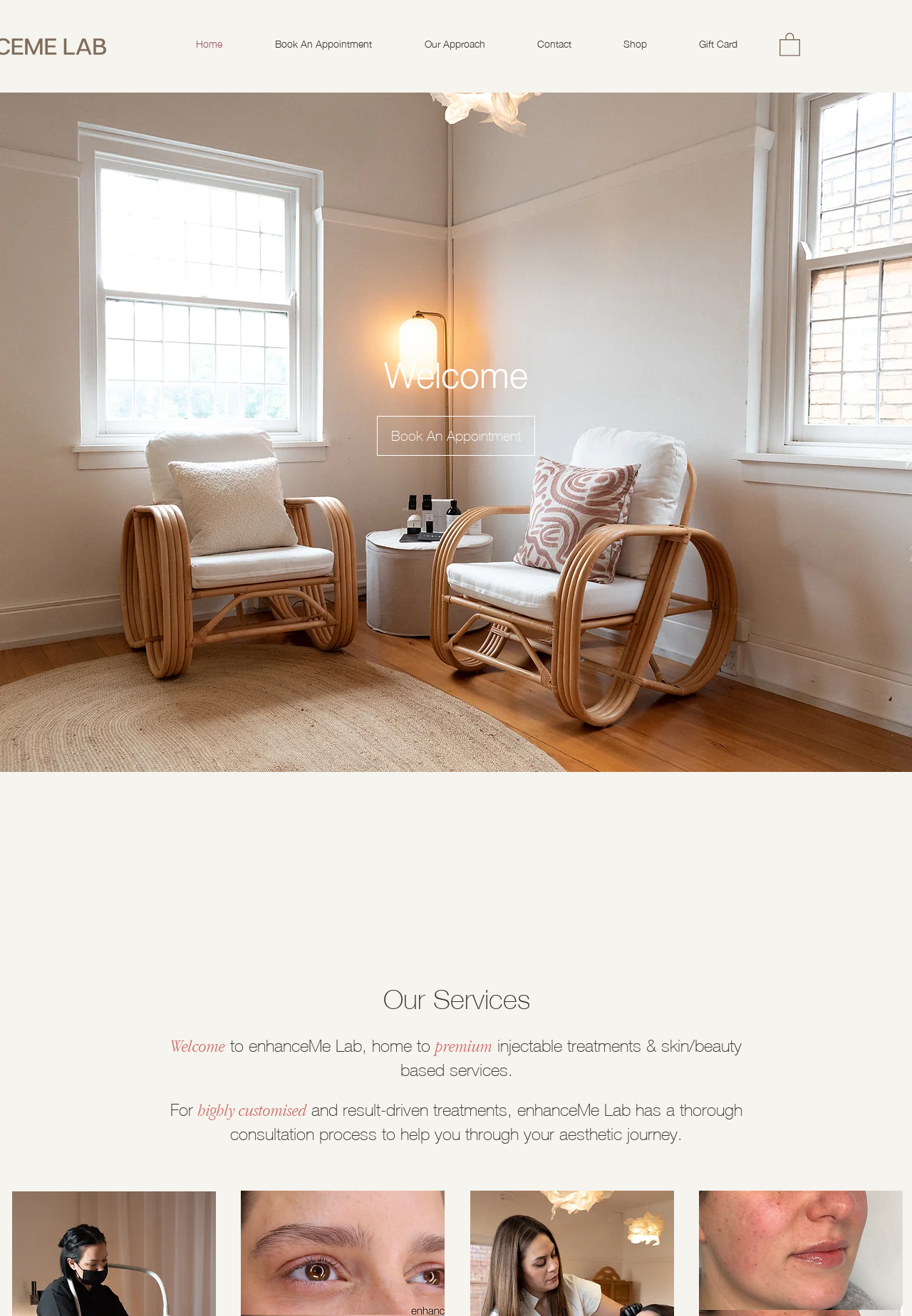Give a concise answer of one word or phrase to the question: 
What services does the lab offer?

Cosmetic and aesthetic treatments